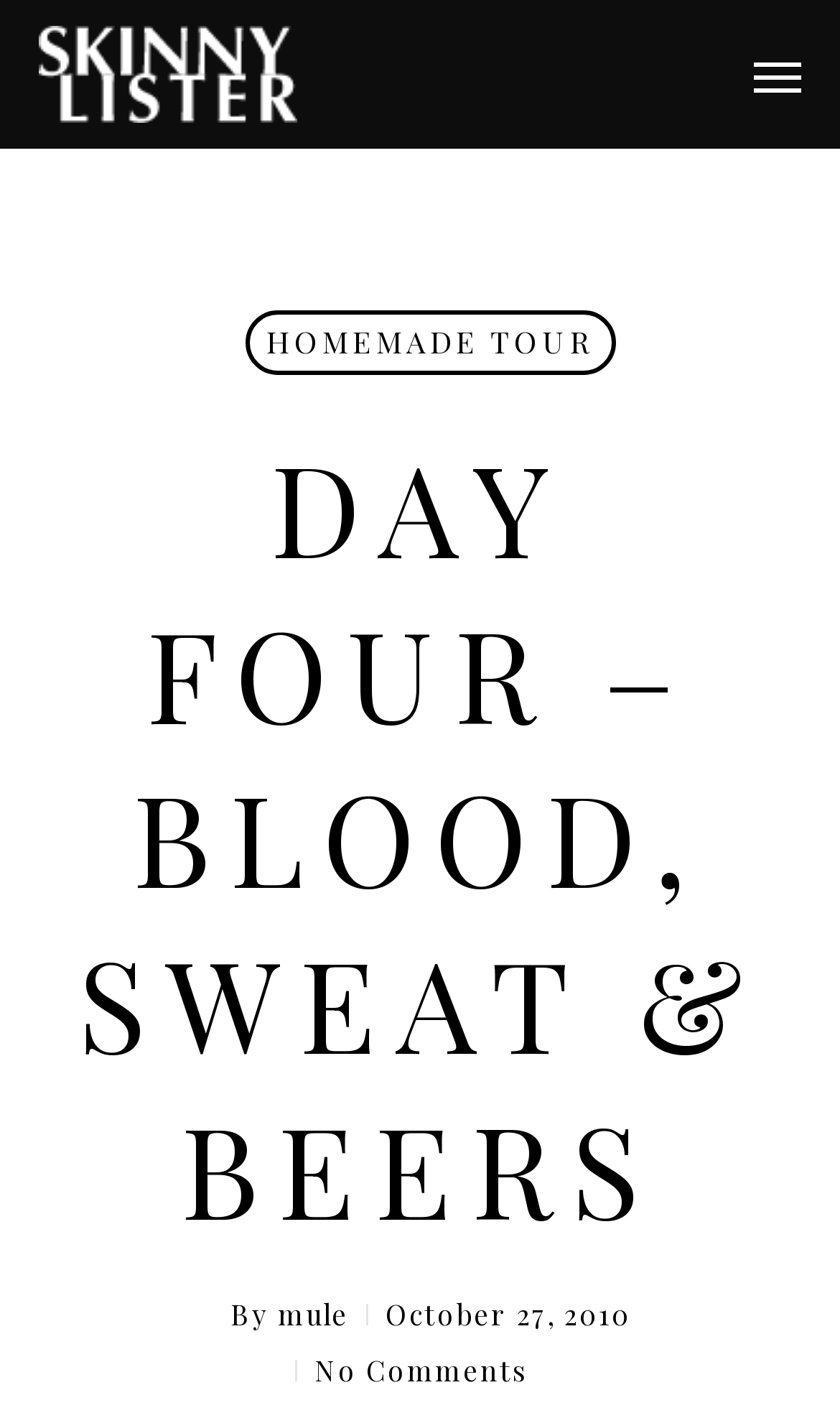Respond with a single word or phrase to the following question:
What is the title of the tour?

HOMEMADE TOUR